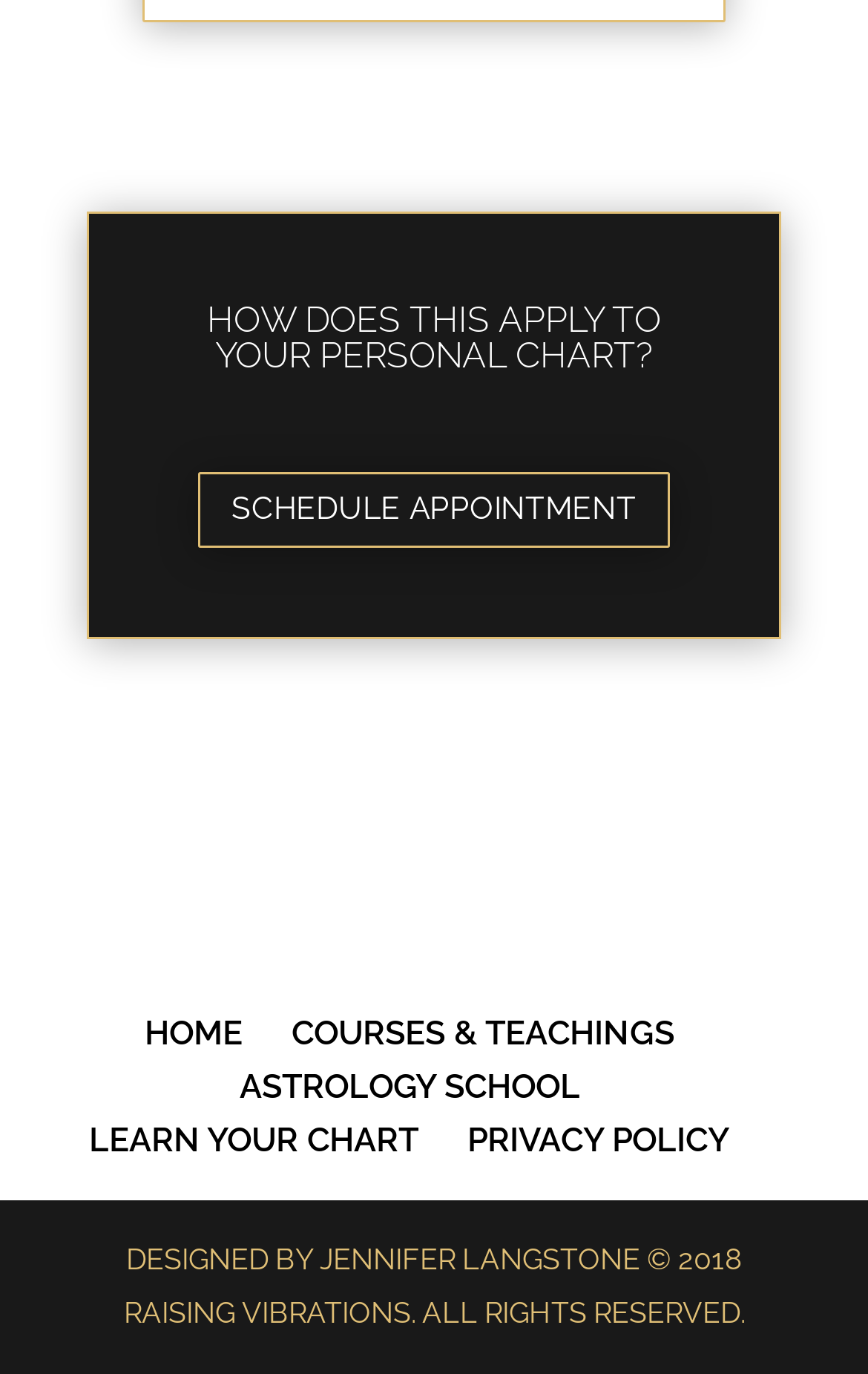What is the purpose of the 'SCHEDULE APPOINTMENT 9' link?
Answer the question based on the image using a single word or a brief phrase.

To schedule an appointment